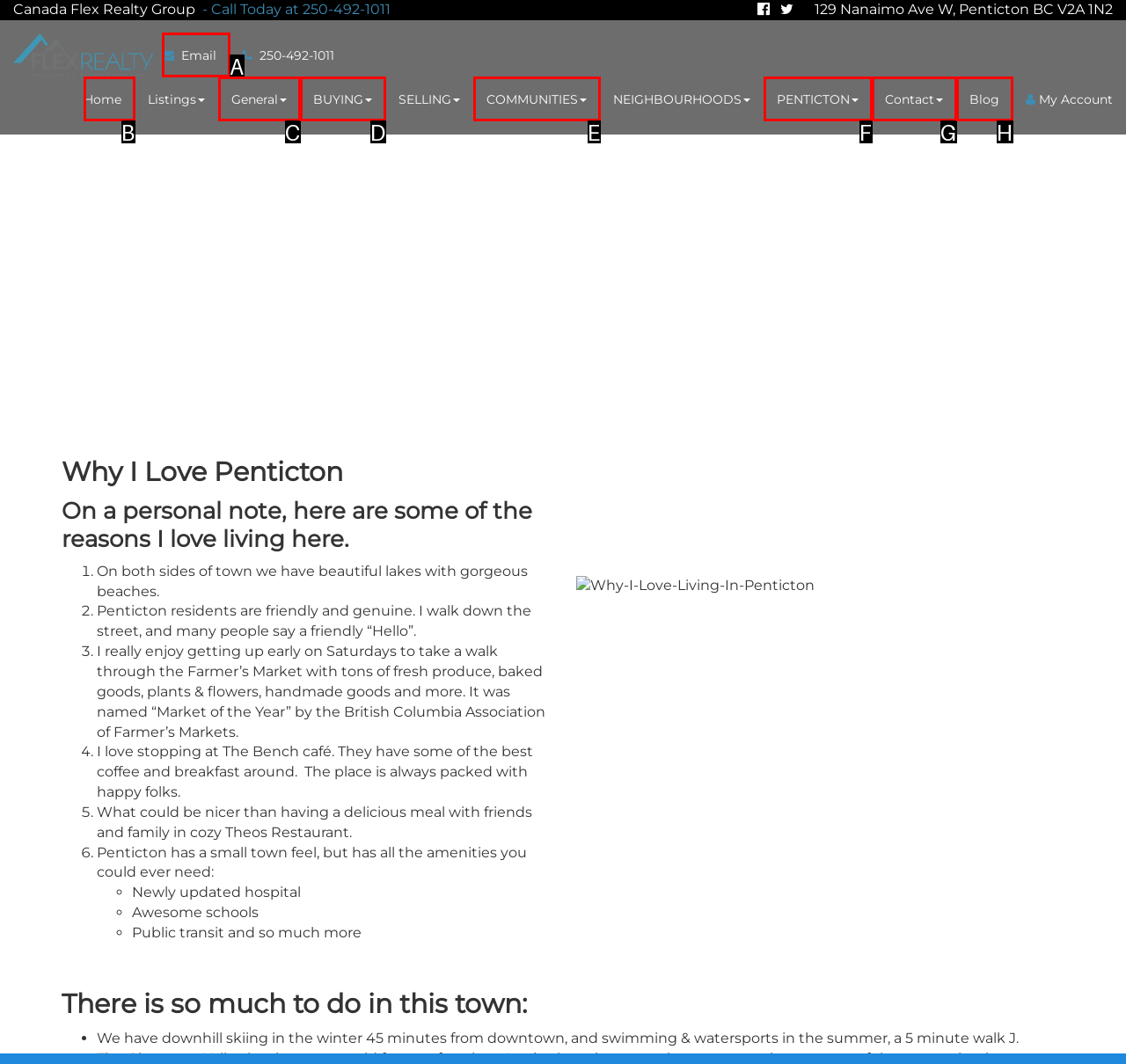Please select the letter of the HTML element that fits the description: Contact. Answer with the option's letter directly.

G